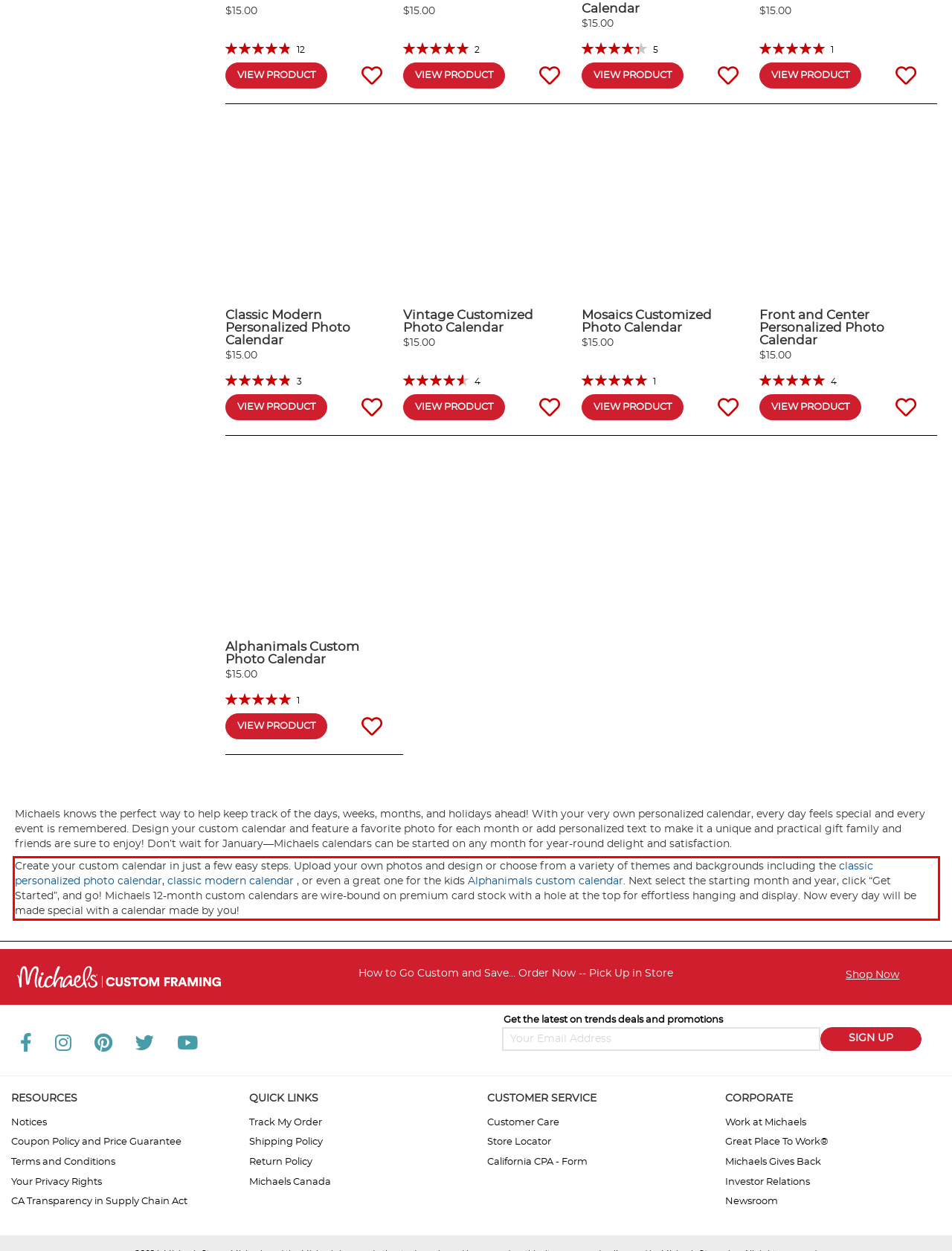Analyze the screenshot of the webpage that features a red bounding box and recognize the text content enclosed within this red bounding box.

Create your custom calendar in just a few easy steps. Upload your own photos and design or choose from a variety of themes and backgrounds including the classic personalized photo calendar, classic modern calendar , or even a great one for the kids Alphanimals custom calendar. Next select the starting month and year, click “Get Started”, and go! Michaels 12-month custom calendars are wire-bound on premium card stock with a hole at the top for effortless hanging and display. Now every day will be made special with a calendar made by you!